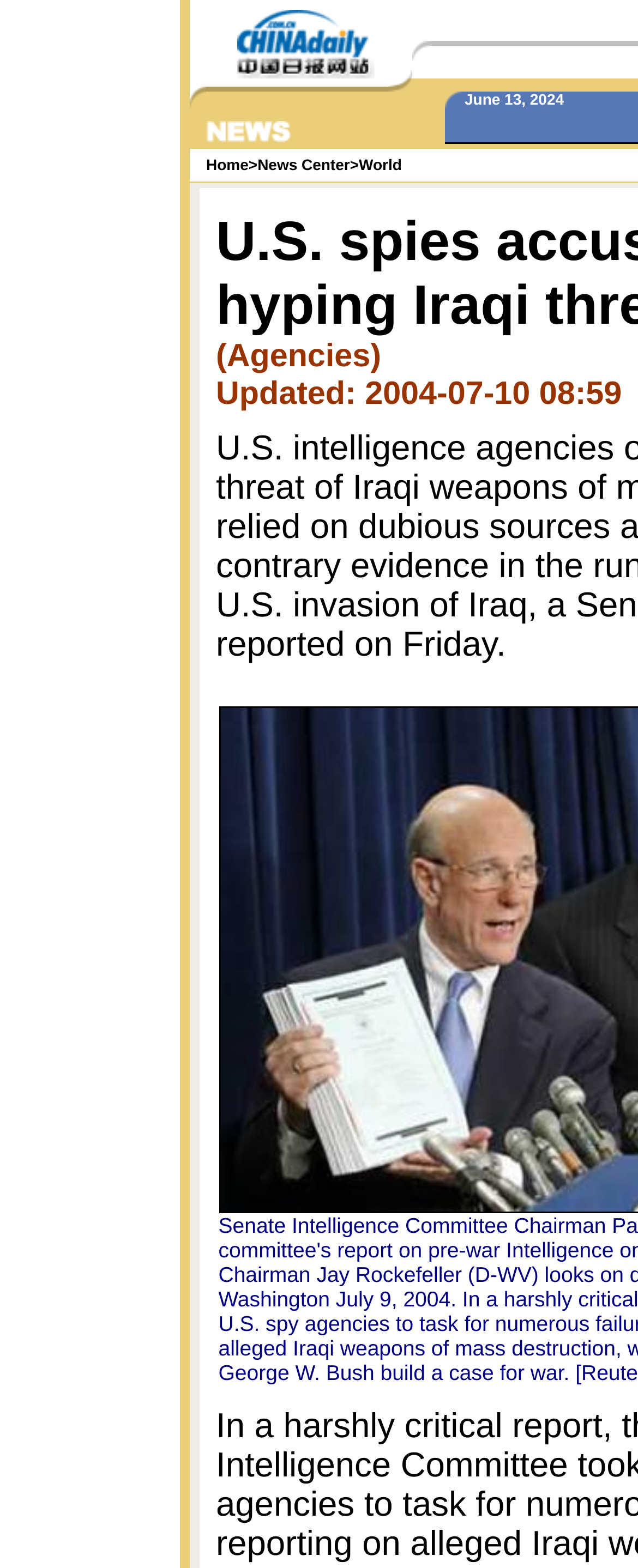Give the bounding box coordinates for this UI element: "News Center". The coordinates should be four float numbers between 0 and 1, arranged as [left, top, right, bottom].

[0.404, 0.1, 0.548, 0.111]